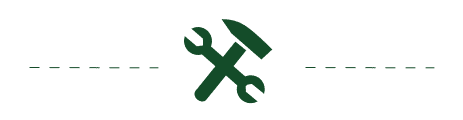Describe in detail everything you see in the image.

The image titled "What Is the Best Wood for Workbench Tops? 7 Options Compared!" features a visually appealing design that highlights themes of woodworking and craftsmanship. Dominated by a rich green color scheme, it effectively incorporates a pair of crossed tools, specifically a wrench and a hammer, symbolizing hands-on work and DIY projects. This image serves as a visual cue for readers of an article that explores various wood types ideal for constructing workbench tops, guiding them toward the essential information they seek. This context makes the image a fitting representation of both the practical and creative aspects of woodworking, particularly for those interested in enhancing their workshop skills and knowledge.